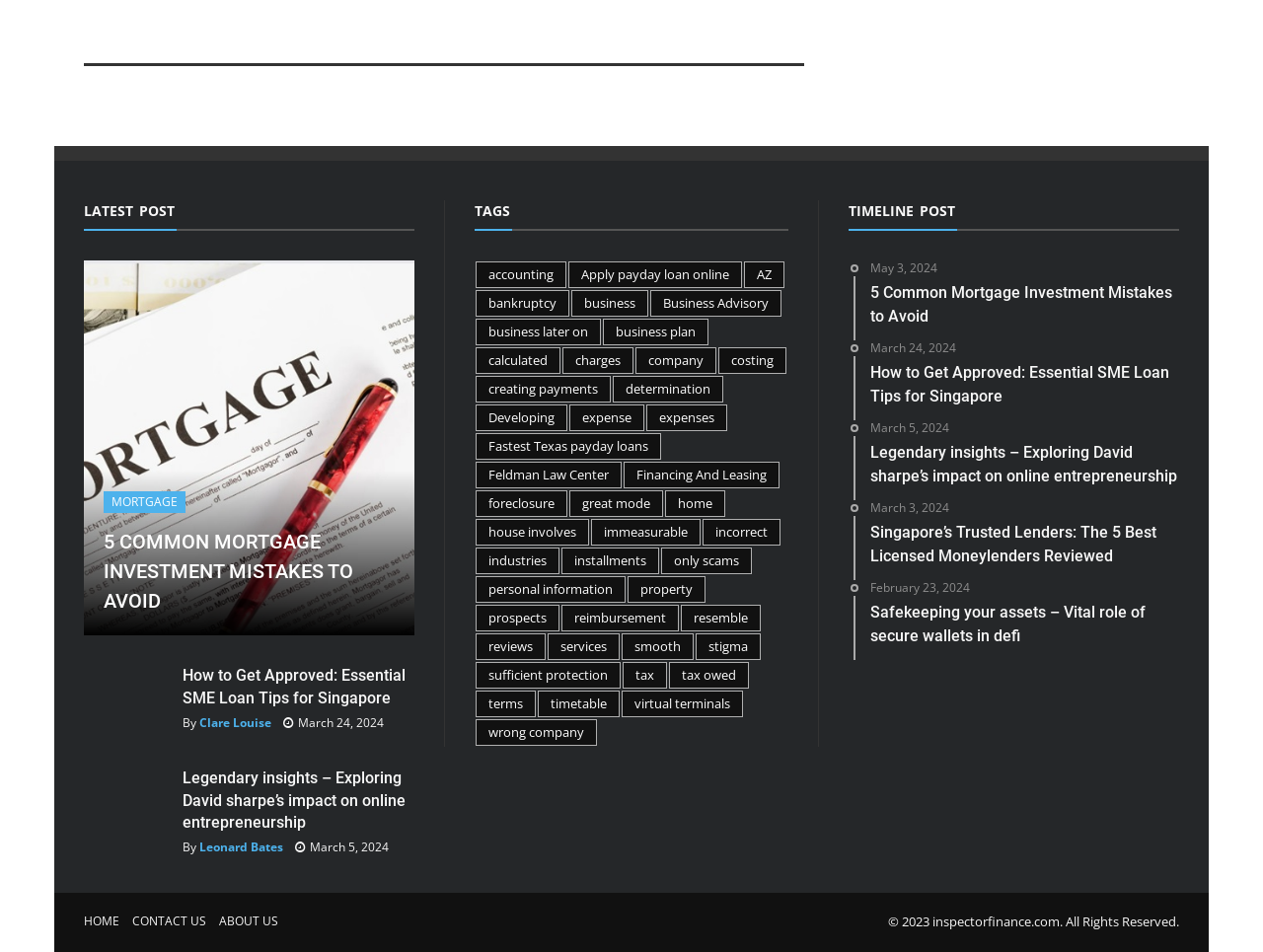Locate the bounding box coordinates of the clickable region to complete the following instruction: "Browse the 'TAGS' section."

[0.376, 0.211, 0.405, 0.243]